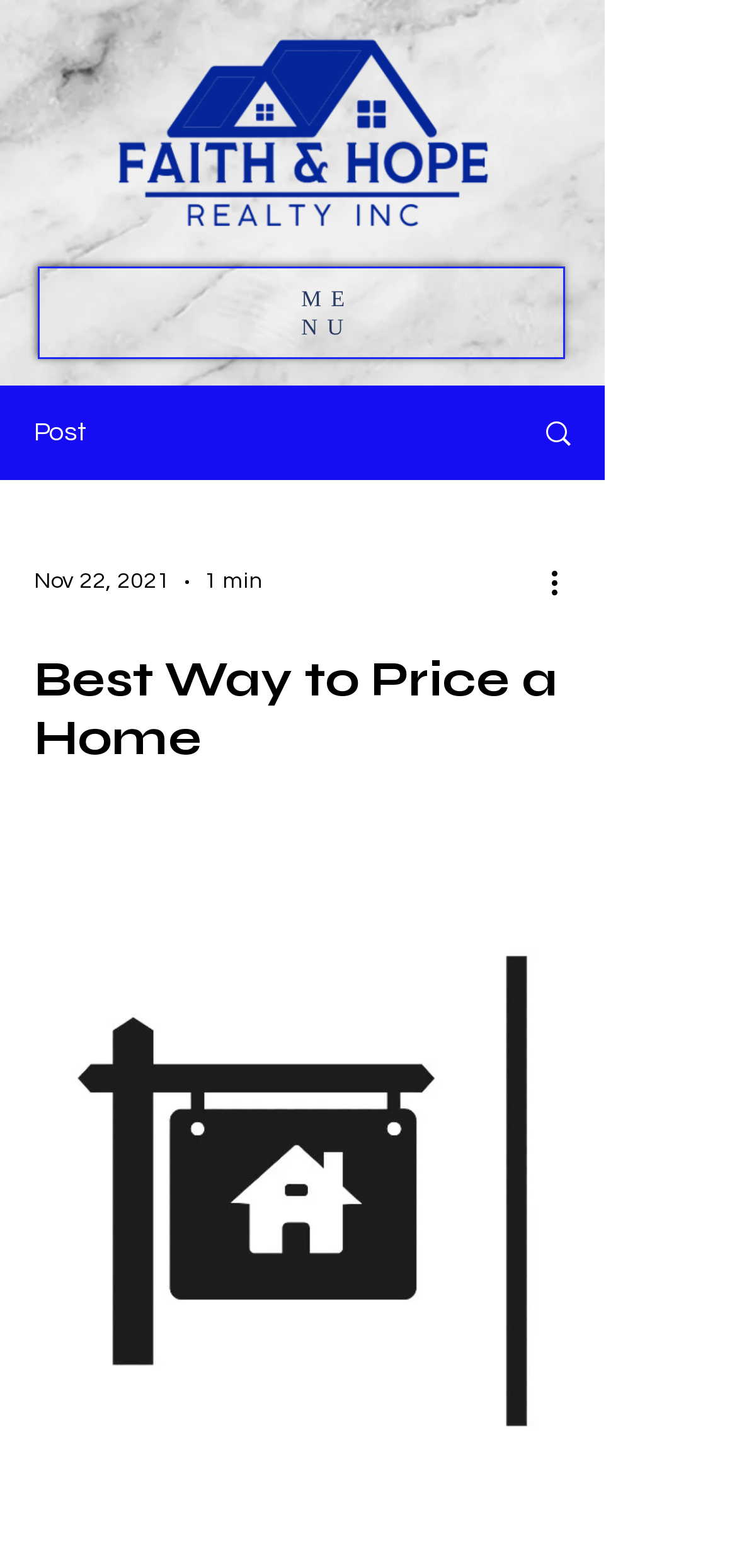Please locate and generate the primary heading on this webpage.

Best Way to Price a Home